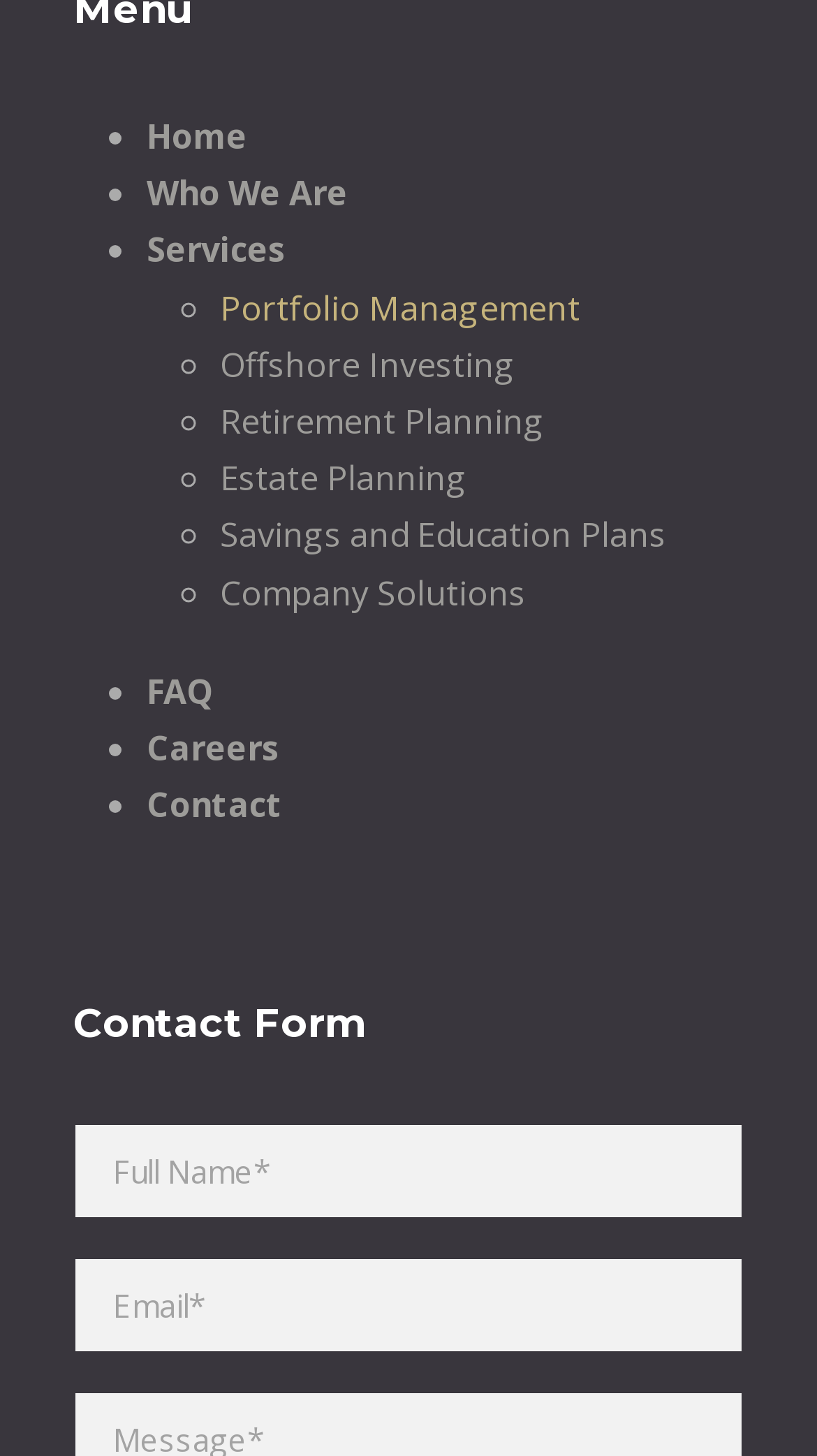Identify the bounding box coordinates of the area you need to click to perform the following instruction: "Click on Portfolio Management".

[0.269, 0.195, 0.71, 0.227]